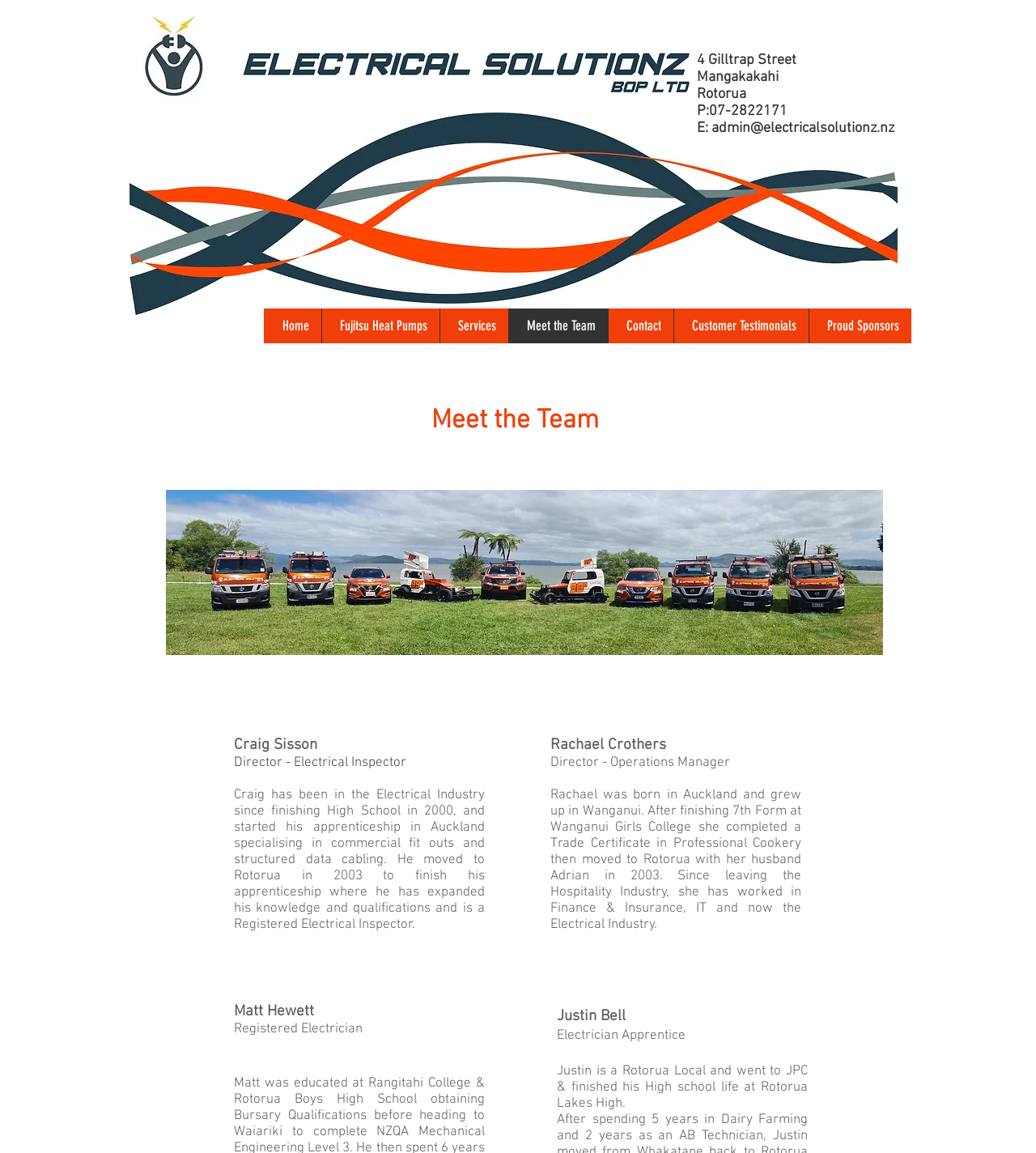Identify the bounding box coordinates of the element that should be clicked to fulfill this task: "View Craig Sisson's profile". The coordinates should be provided as four float numbers between 0 and 1, i.e., [left, top, right, bottom].

[0.226, 0.638, 0.306, 0.654]